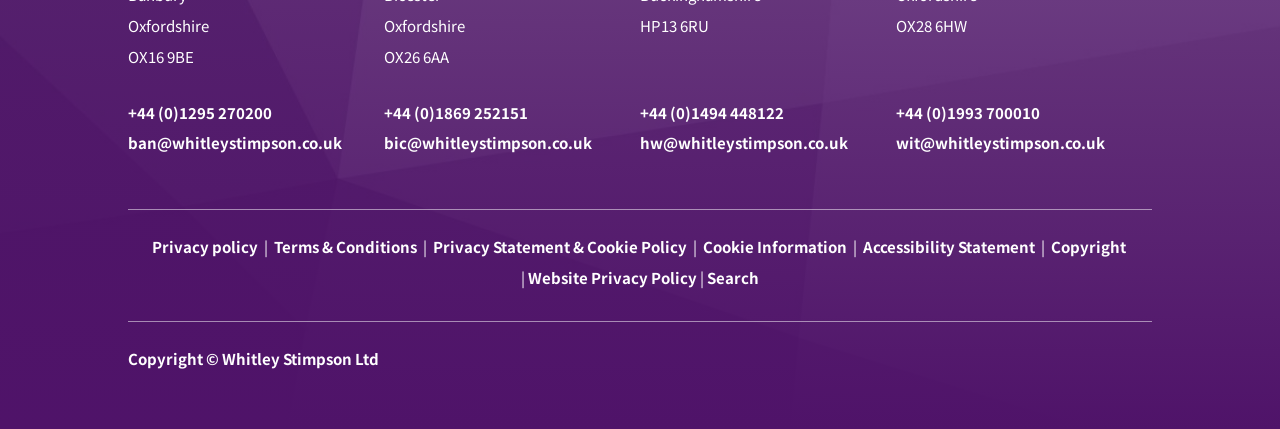What is the postcode of Oxfordshire?
Please describe in detail the information shown in the image to answer the question.

The postcode of Oxfordshire can be found in the static text element located at the top-left of the webpage, which reads 'Oxfordshire' followed by 'OX16 9BE'.